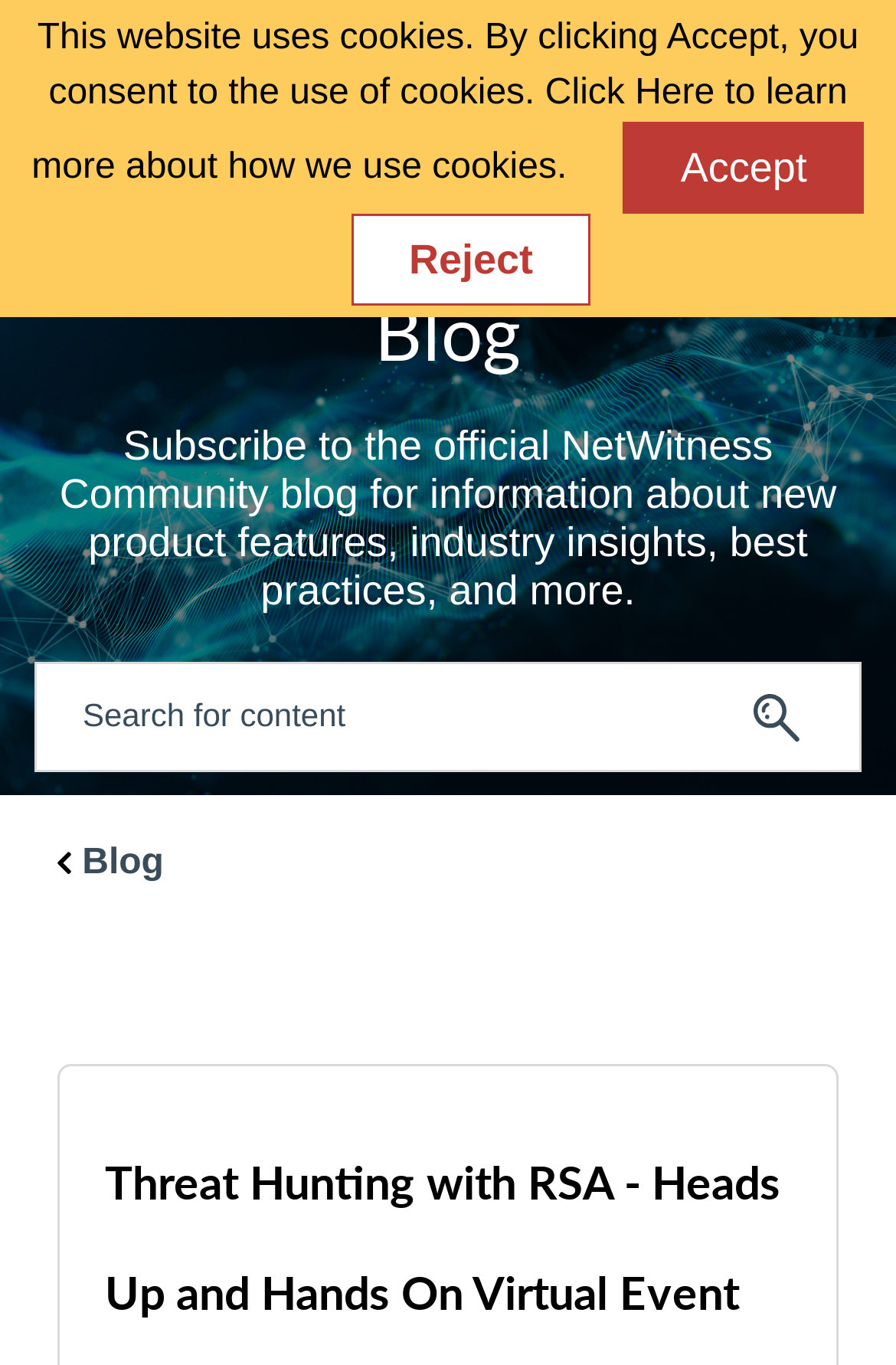Find the bounding box coordinates for the area that must be clicked to perform this action: "Read the community blog".

[0.153, 0.0, 0.557, 0.126]